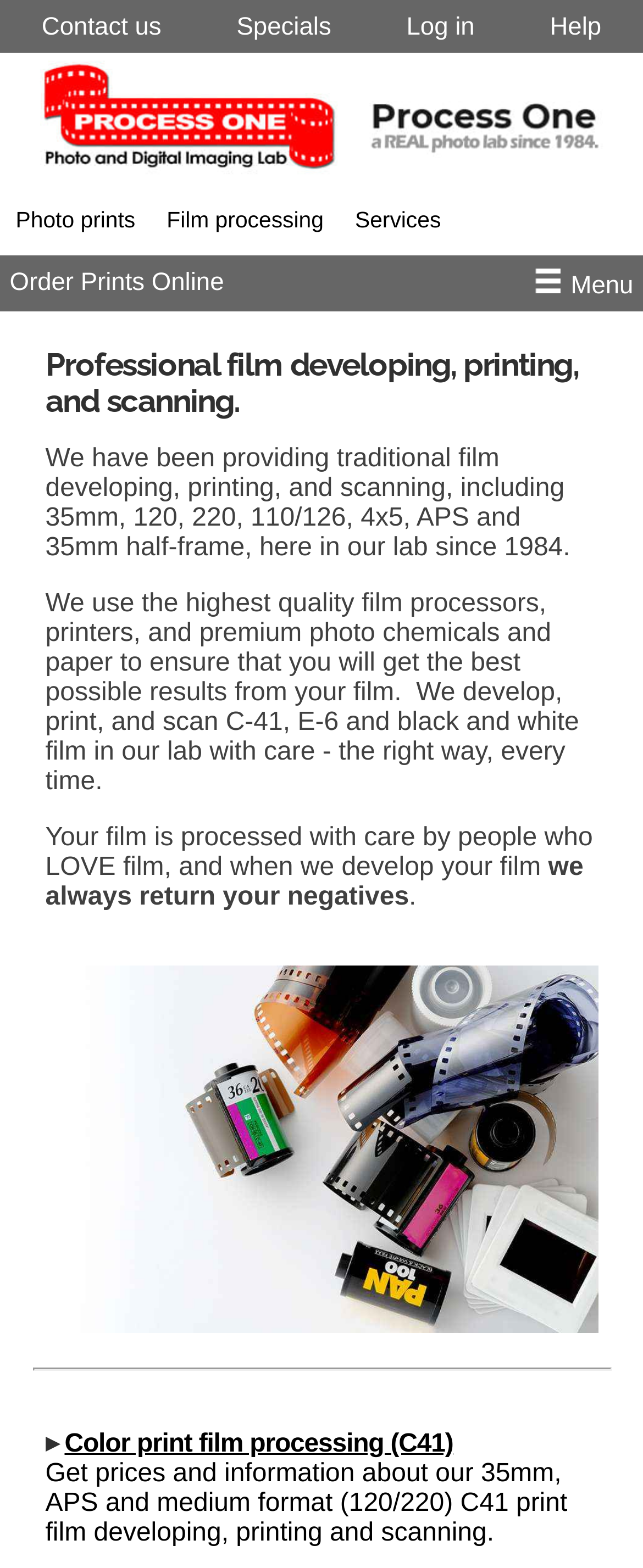Show the bounding box coordinates for the element that needs to be clicked to execute the following instruction: "Open the Menu". Provide the coordinates in the form of four float numbers between 0 and 1, i.e., [left, top, right, bottom].

[0.806, 0.163, 1.0, 0.199]